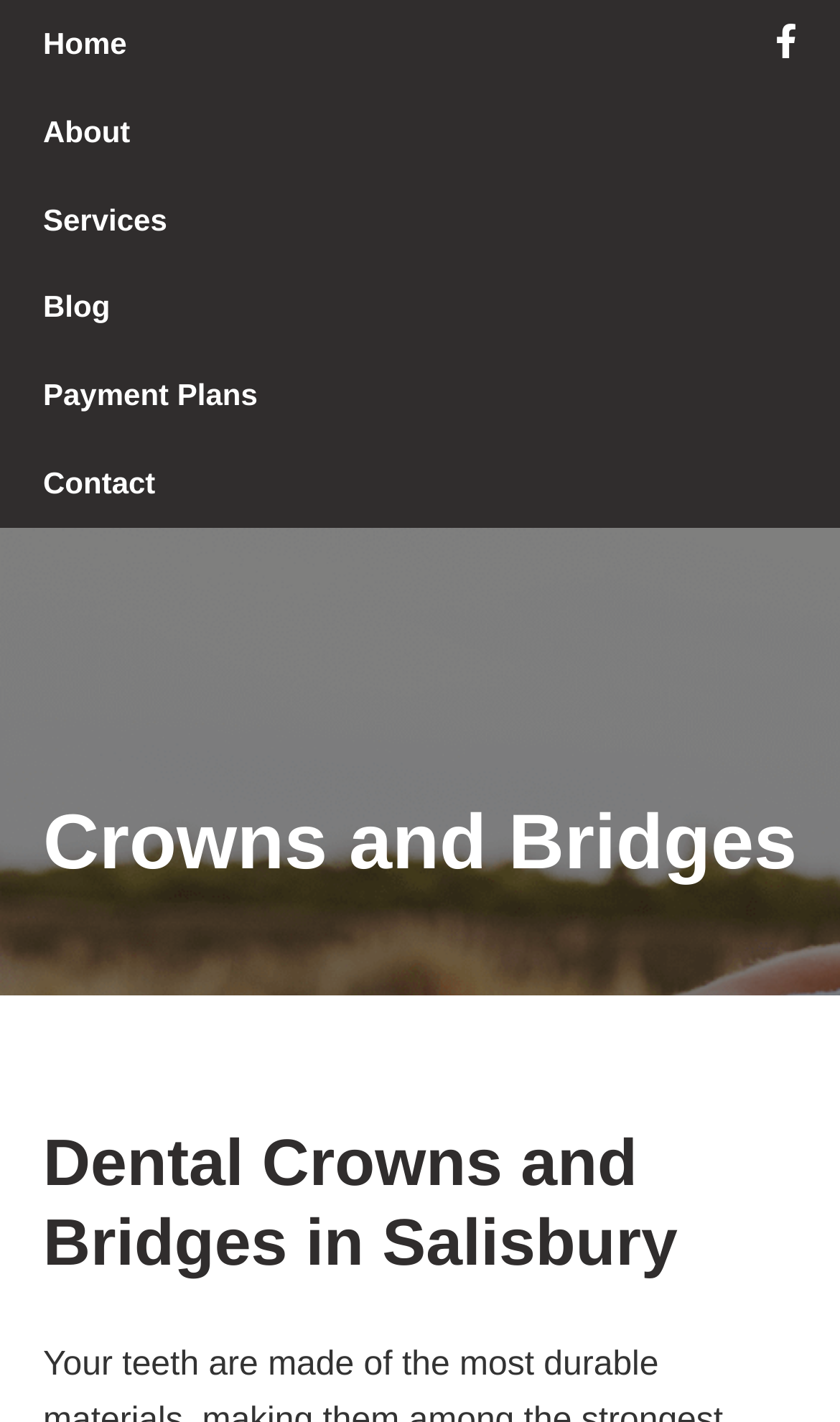Determine the bounding box of the UI component based on this description: "(08) 8258 6603". The bounding box coordinates should be four float values between 0 and 1, i.e., [left, top, right, bottom].

[0.418, 0.262, 0.731, 0.306]